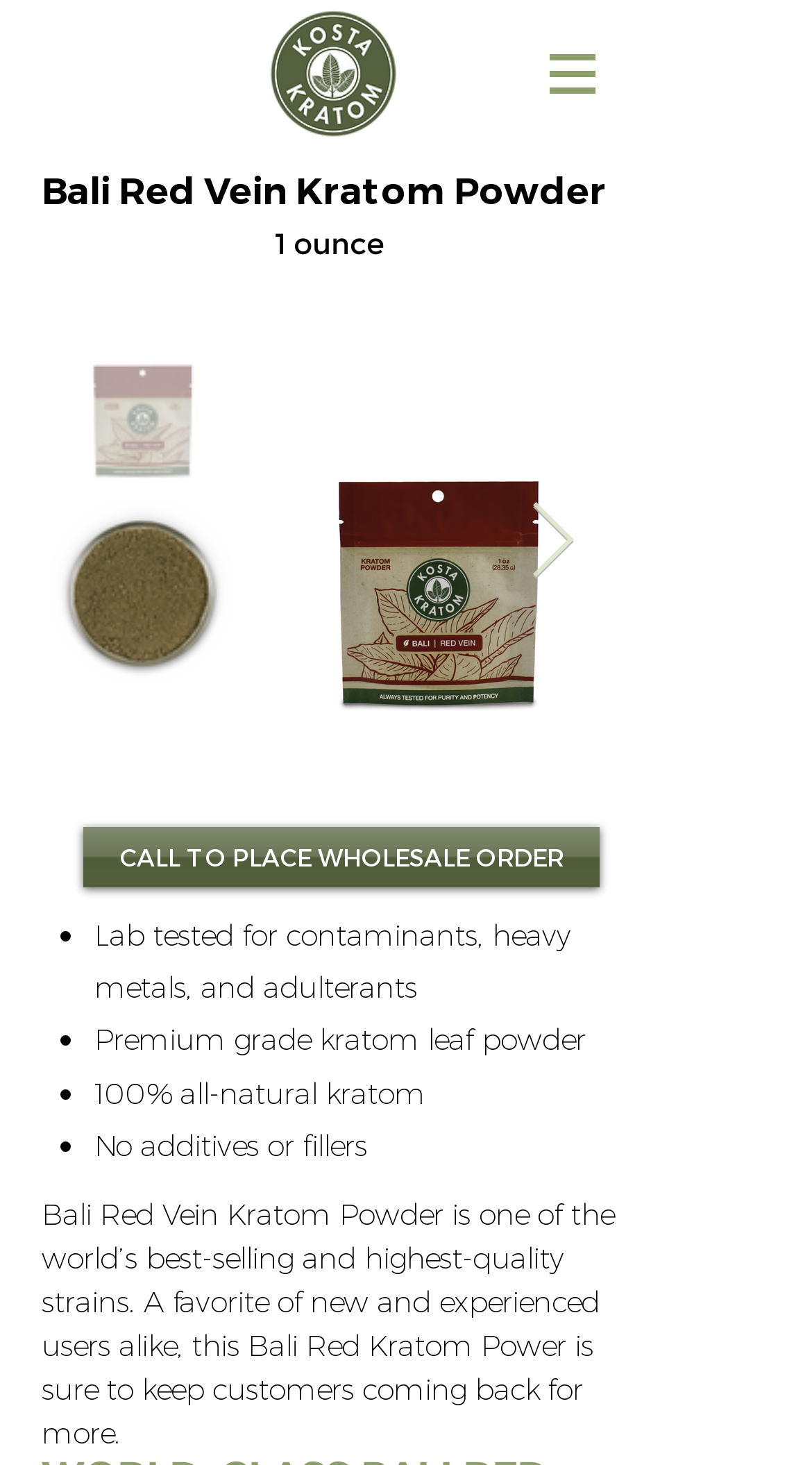Answer the question with a brief word or phrase:
What is the quality of the kratom leaf powder?

Premium grade